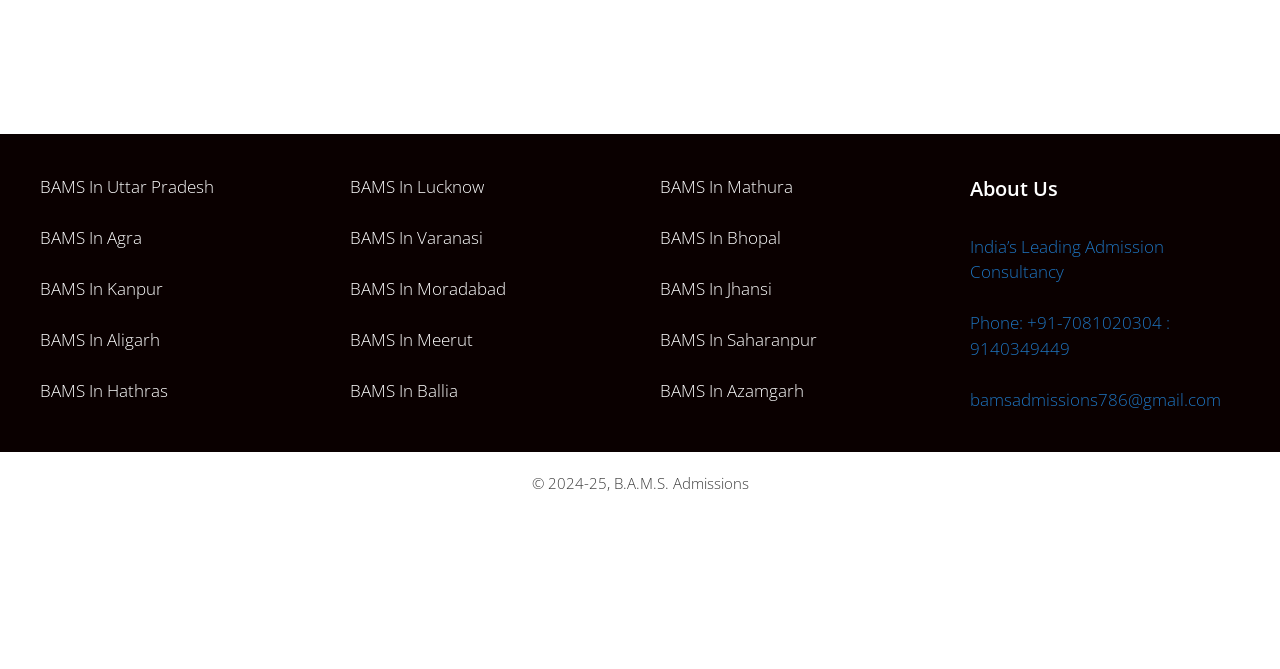What is the contact email address on the webpage?
Using the image as a reference, give an elaborate response to the question.

The contact email address on the webpage is bamsadmissions786@gmail.com, which can be found in the 'About Us' section of the webpage.